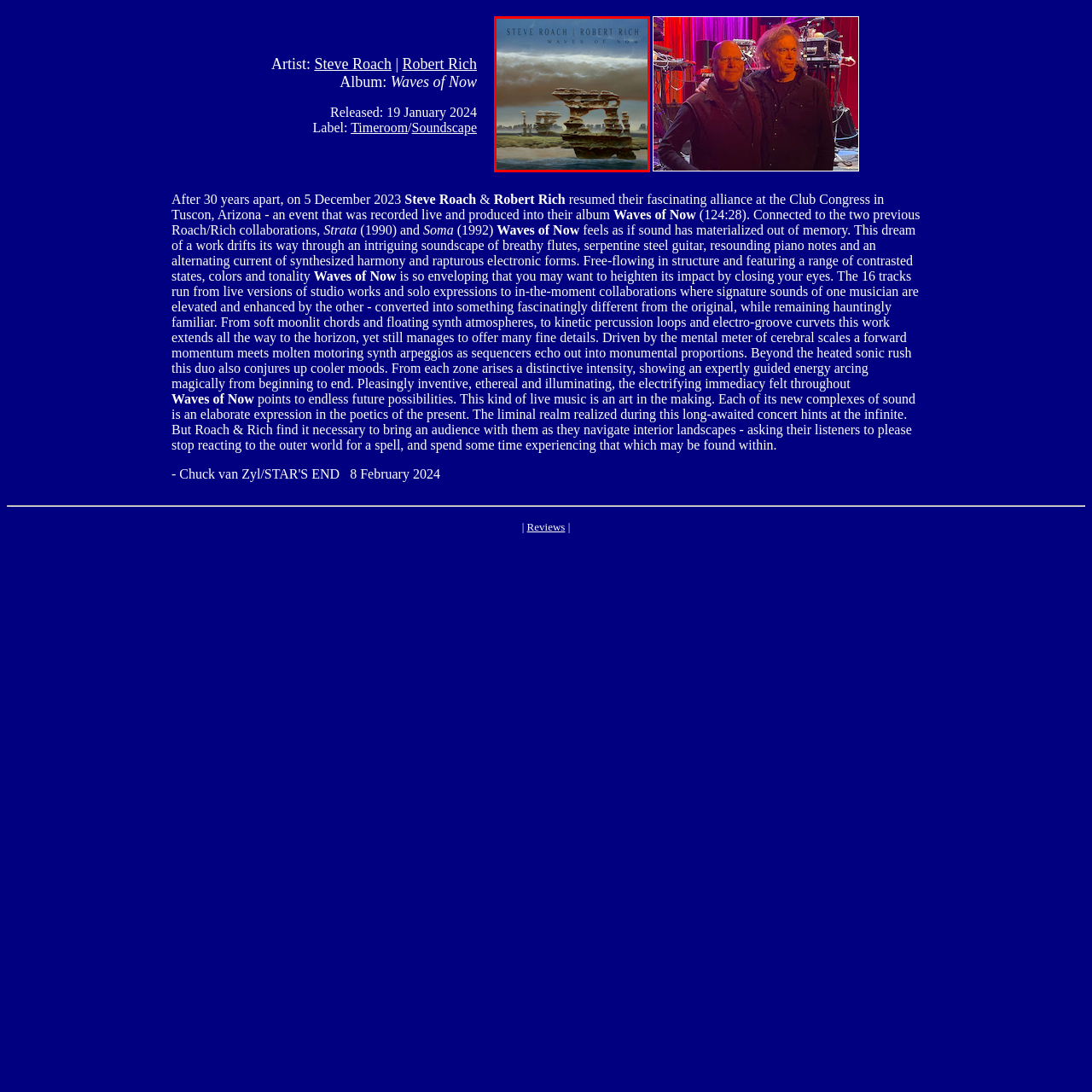Offer a detailed explanation of the image encased within the red boundary.

The image features the album cover for "Waves of Now," a collaboration between renowned artists Steve Roach and Robert Rich. Set against a surreal landscape, the artwork showcases intricately detailed rock formations rising from an ethereal background, evocative of vast, otherworldly terrains. The title "Waves of Now" is prominently displayed at the top, accompanied by the names of the artists, Steve Roach and Robert Rich, highlighting their partnership. This album, set to be released on January 19, 2024, promises to blend innovative soundscapes and unique auditory experiences, inviting listeners to explore the depths of their creativity through music.